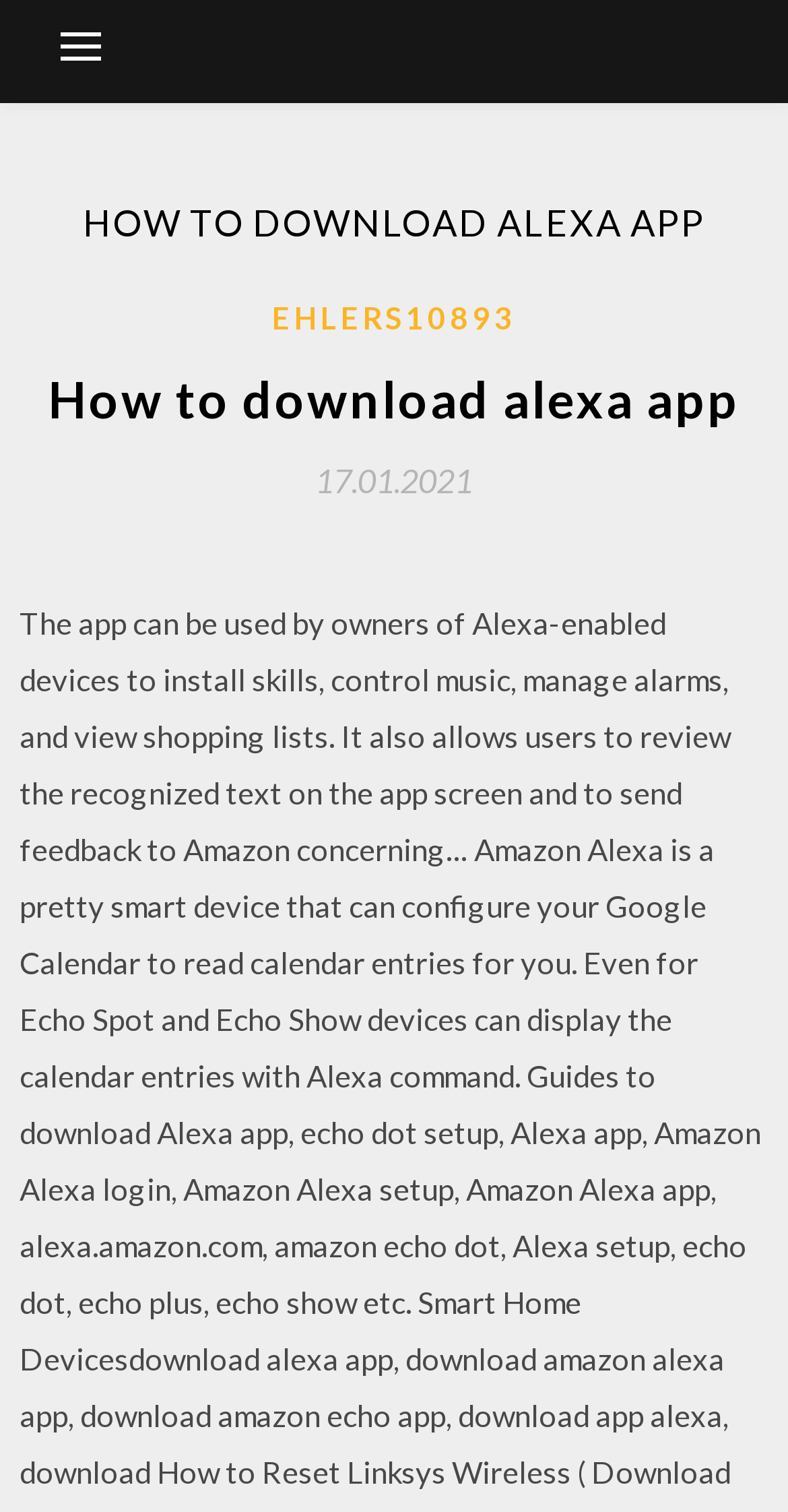Identify the bounding box coordinates for the UI element described as follows: "17.01.202117.01.2021". Ensure the coordinates are four float numbers between 0 and 1, formatted as [left, top, right, bottom].

[0.4, 0.306, 0.6, 0.33]